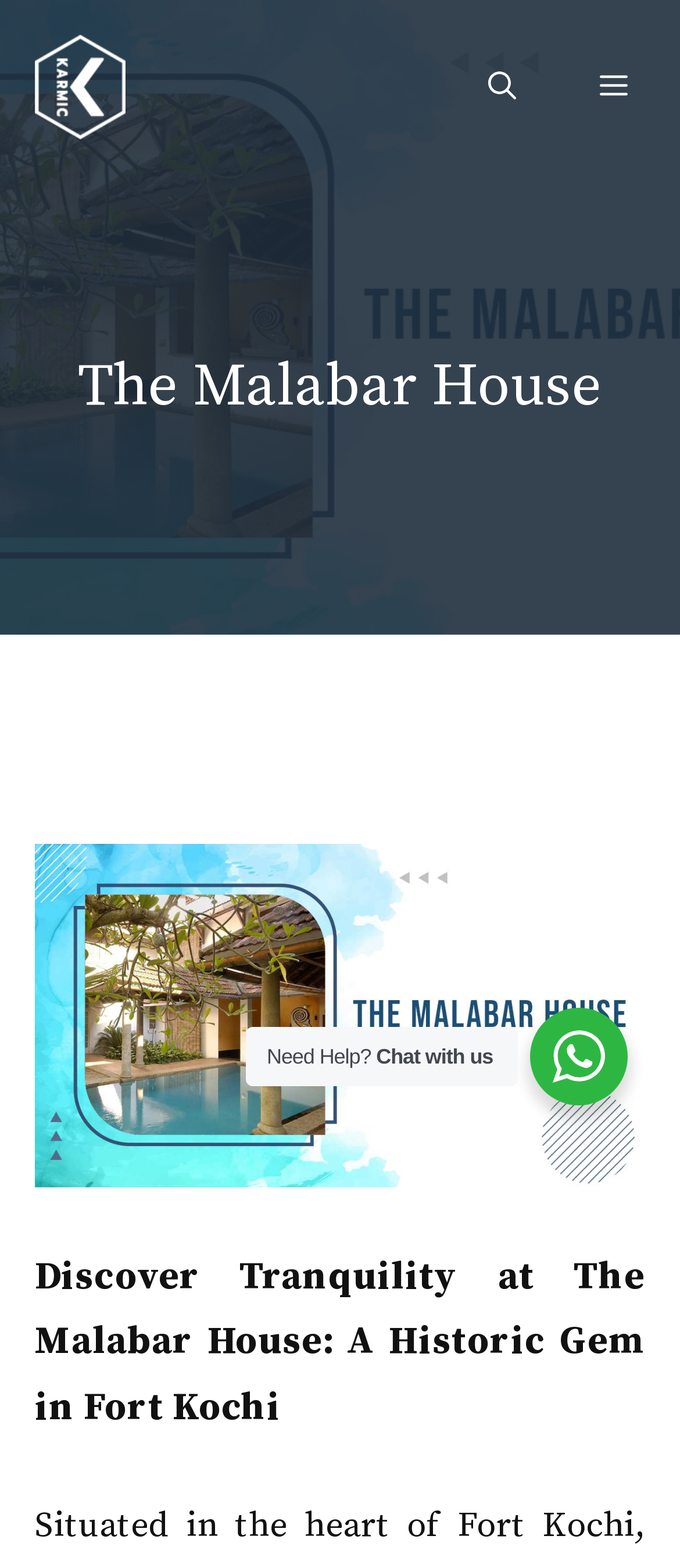For the element described, predict the bounding box coordinates as (top-left x, top-left y, bottom-right x, bottom-right y). All values should be between 0 and 1. Element description: aria-label="Open Search Bar"

[0.656, 0.011, 0.821, 0.1]